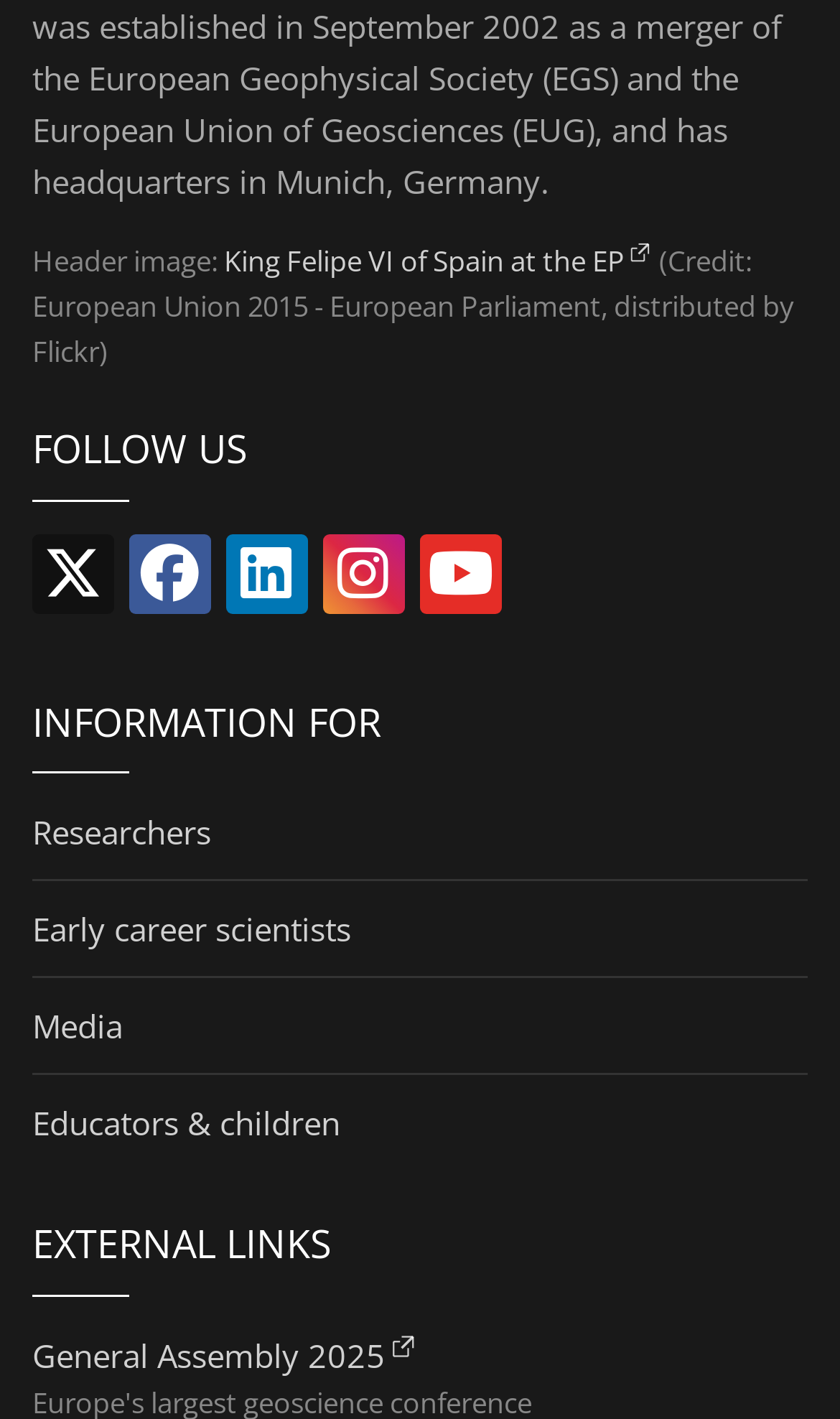Provide the bounding box coordinates of the UI element this sentence describes: "Researchers".

[0.038, 0.571, 0.251, 0.601]